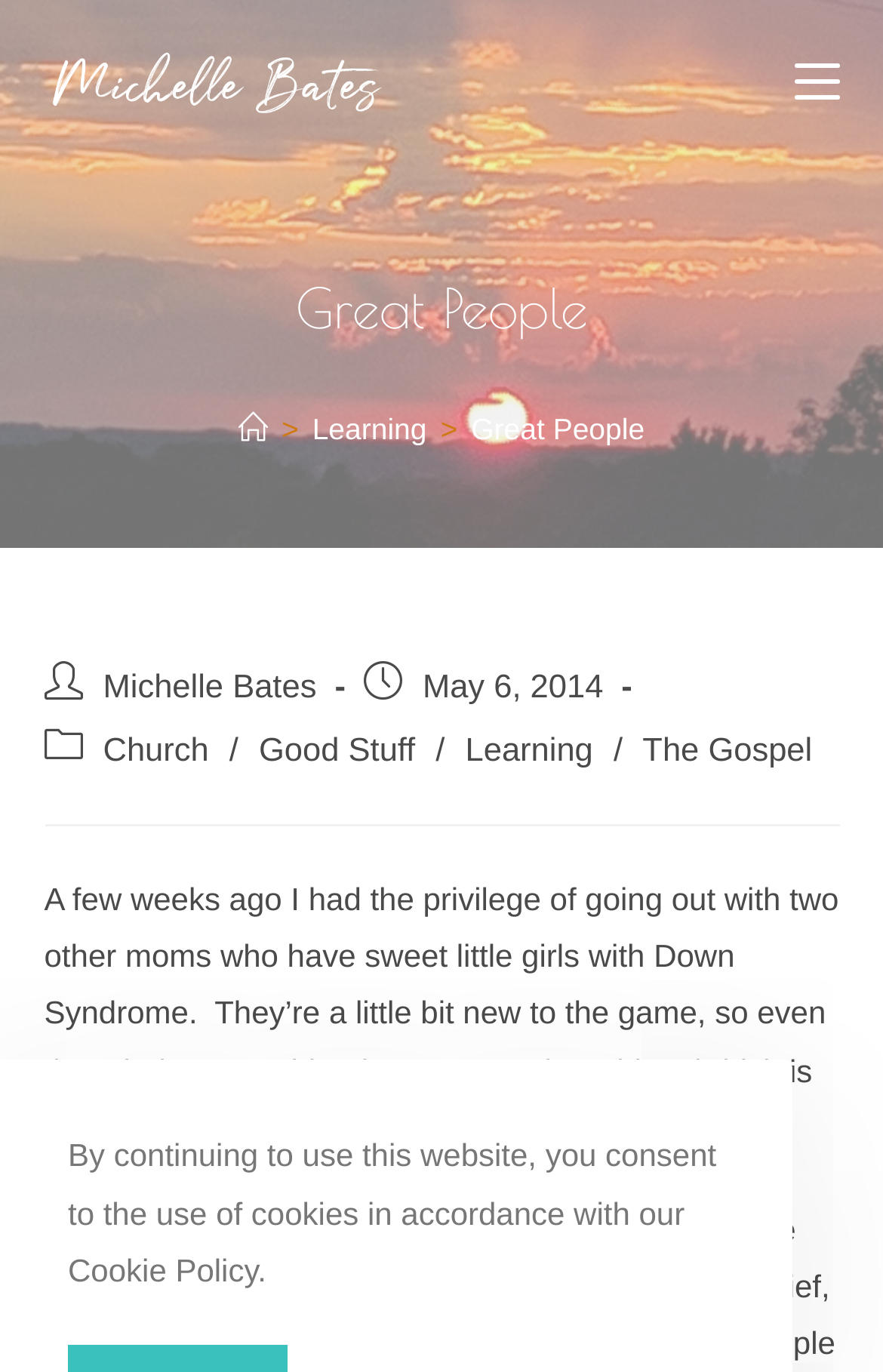Find the bounding box coordinates of the element you need to click on to perform this action: 'Enter email address'. The coordinates should be represented by four float values between 0 and 1, in the format [left, top, right, bottom].

None